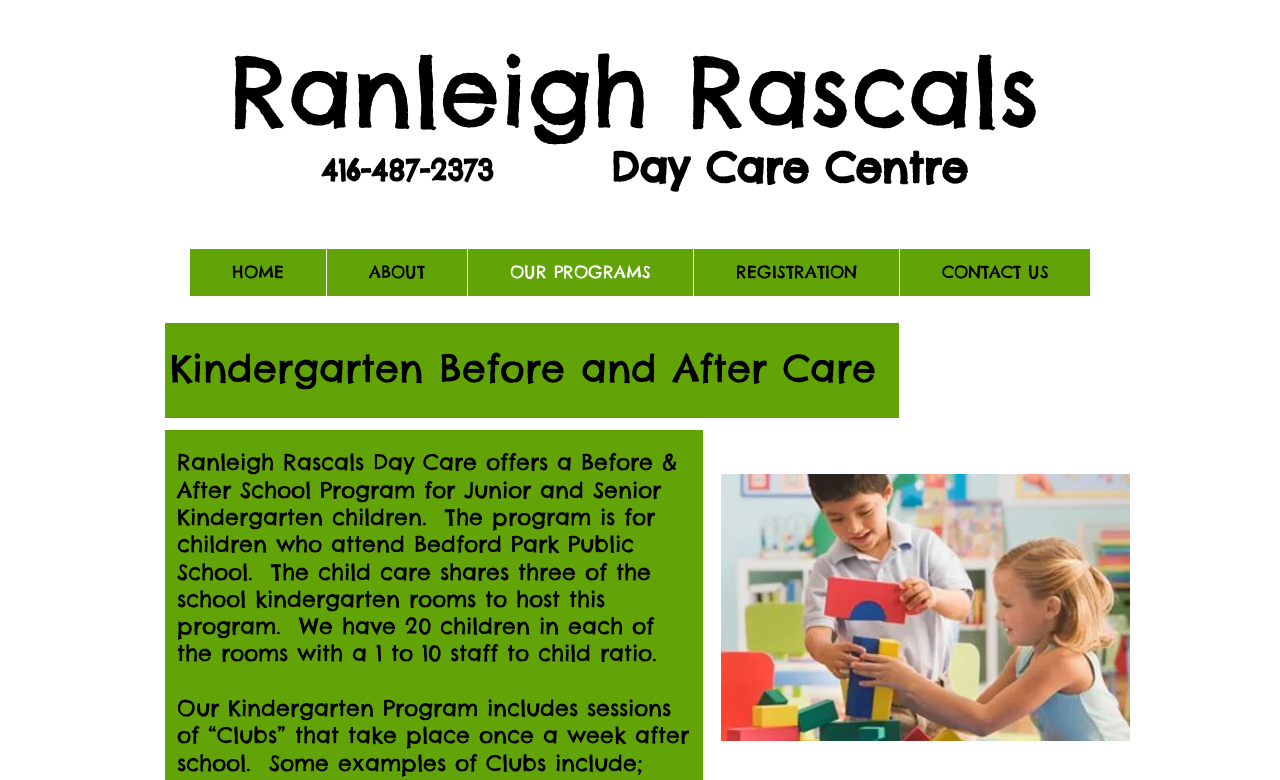What is the purpose of the image on the page?
Provide a comprehensive and detailed answer to the question.

The purpose of the image on the page can be inferred from the generic element 'site pic #2.jpg' which is a sub-element of the root element. The text content of this element suggests that the image is a site picture, likely used to represent the day care centre.